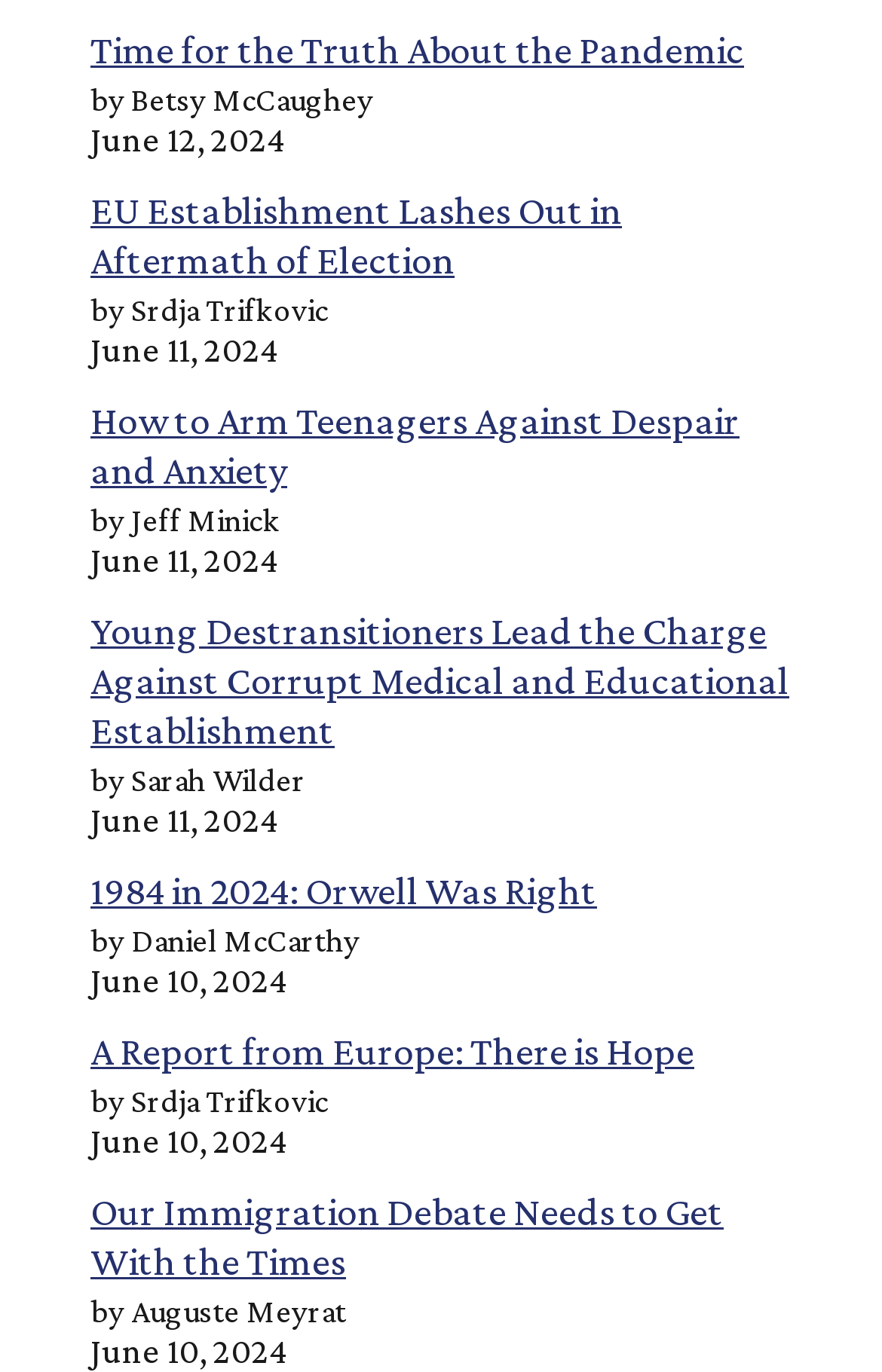Use a single word or phrase to answer the following:
What type of content is presented on this webpage?

News articles